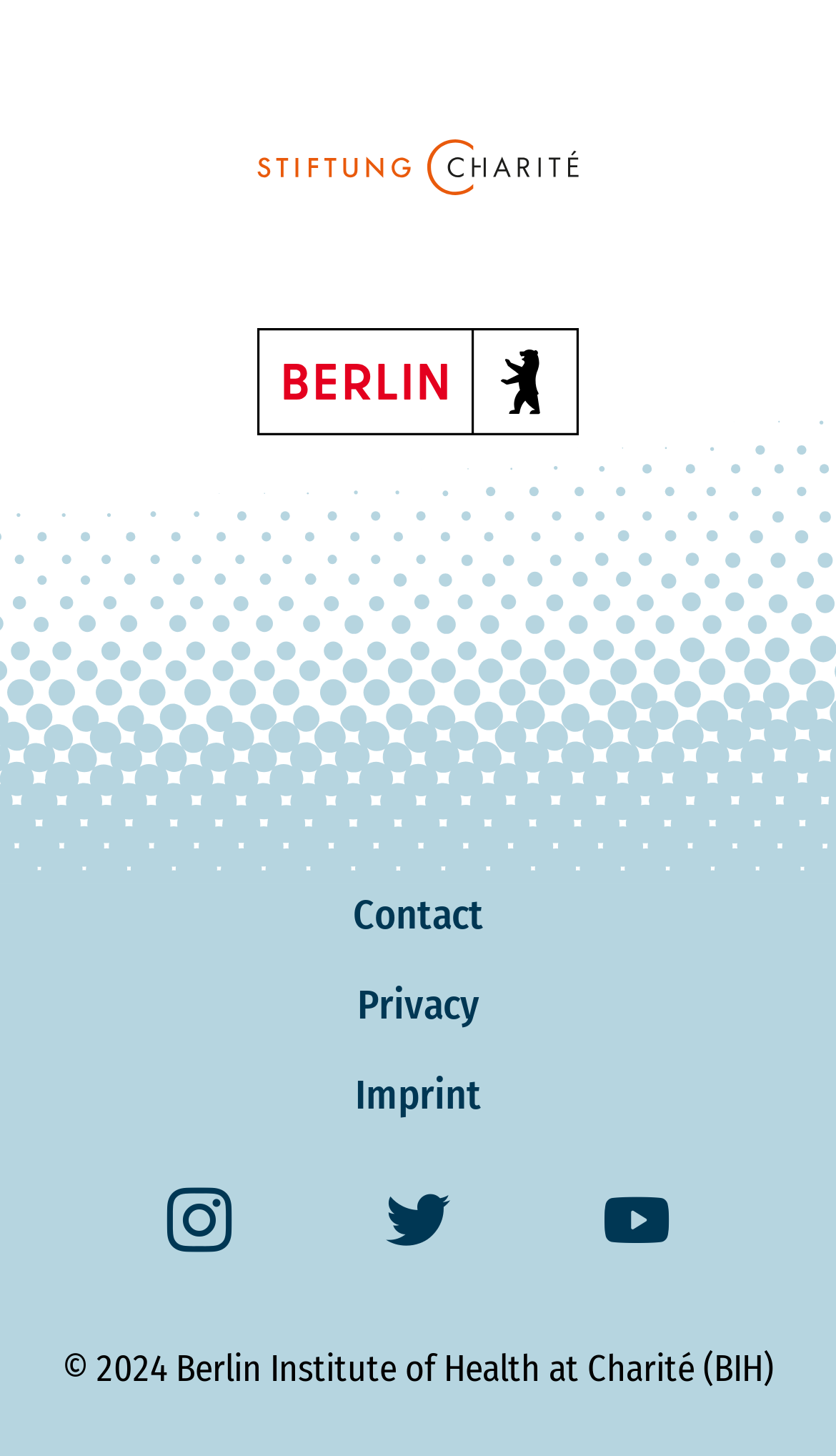What is the name of the institute?
Please provide an in-depth and detailed response to the question.

I analyzed the link elements and found that one of them mentions 'Berlin Institute of Health at Charité (BIH)', which suggests that the name of the institute is Berlin Institute of Health.